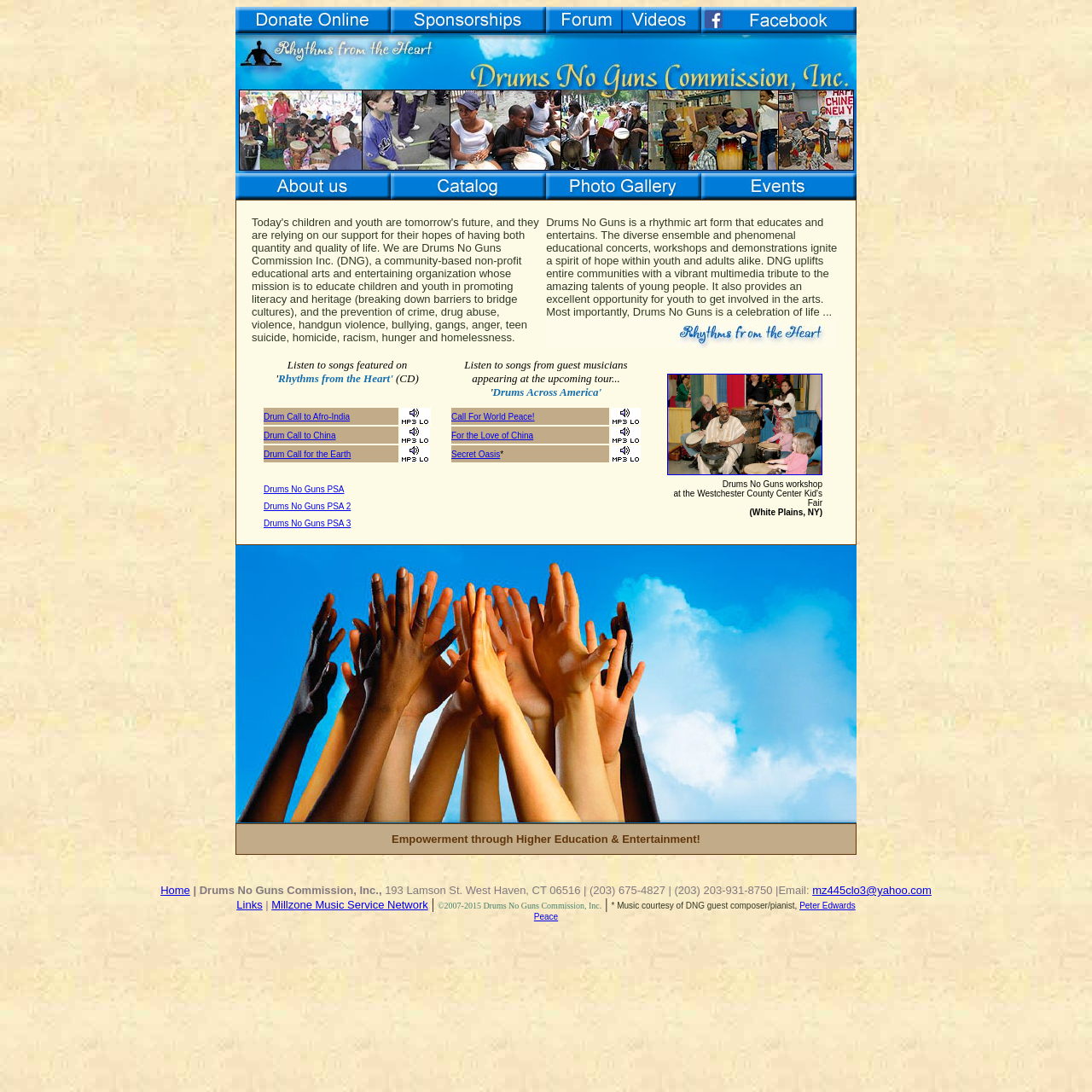Pinpoint the bounding box coordinates of the element to be clicked to execute the instruction: "Watch the Drums No Guns PSA".

[0.241, 0.441, 0.365, 0.455]